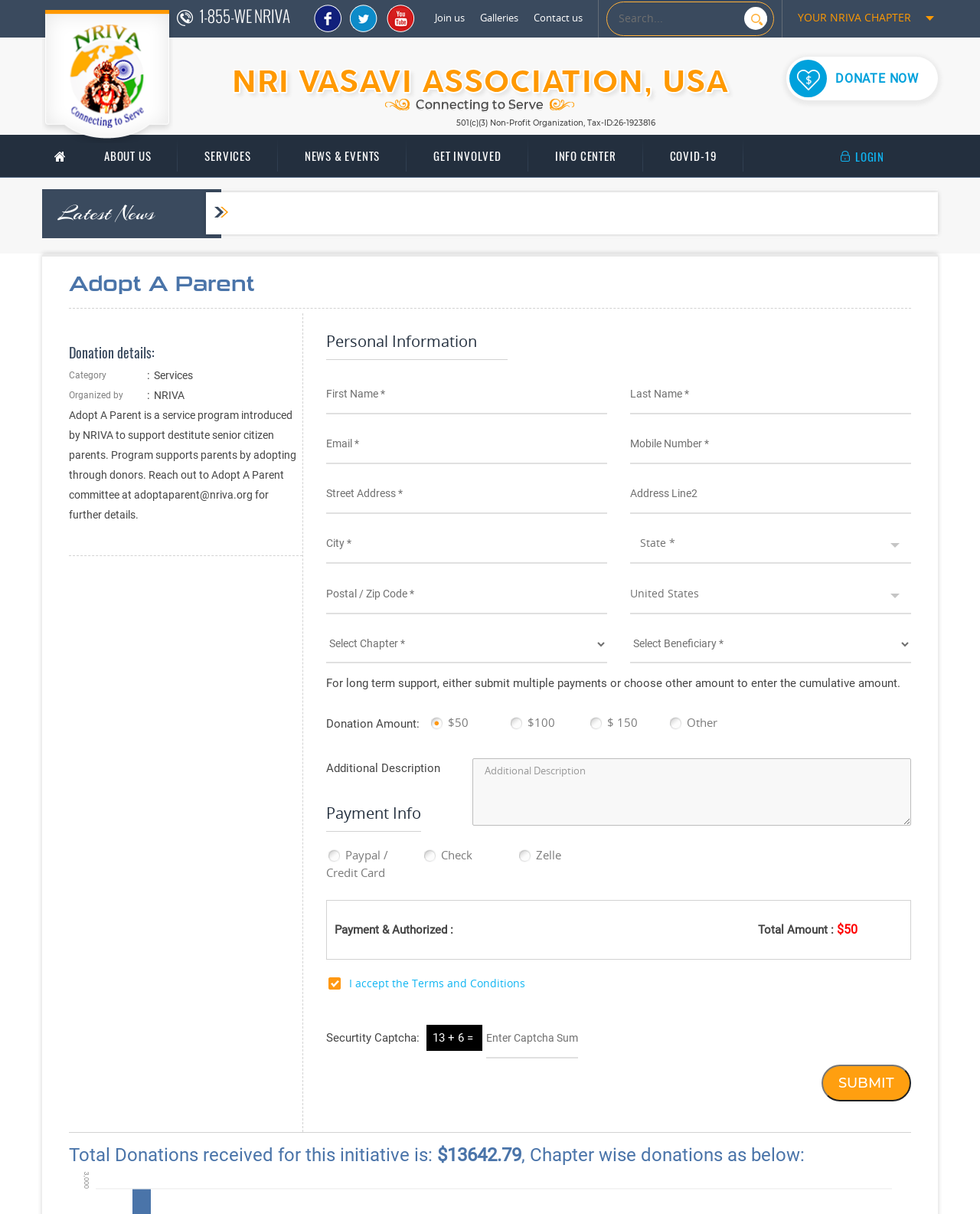Determine the coordinates of the bounding box for the clickable area needed to execute this instruction: "Read the article about Physio Fitness".

None